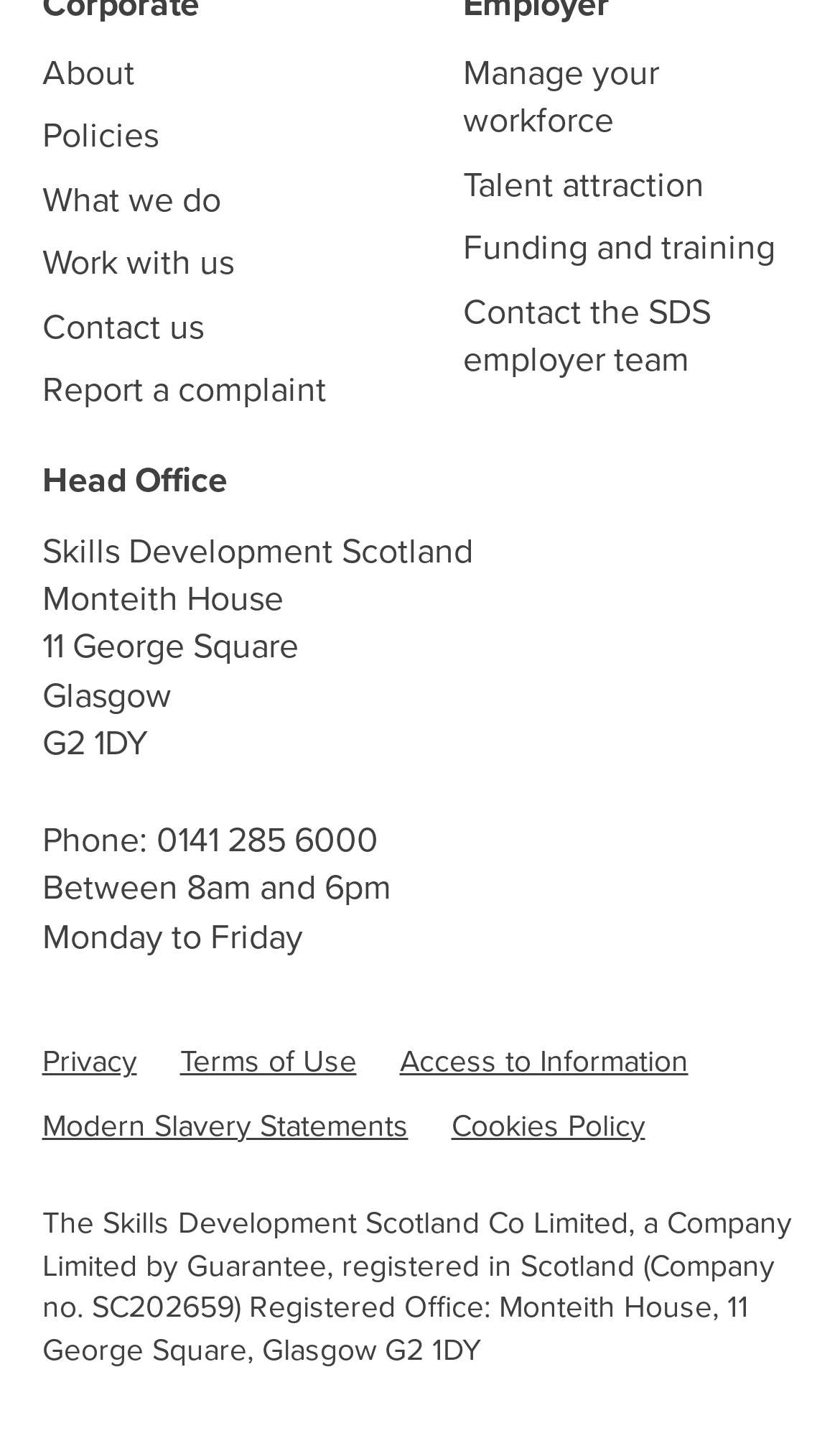Locate and provide the bounding box coordinates for the HTML element that matches this description: "Policies".

[0.05, 0.078, 0.449, 0.111]